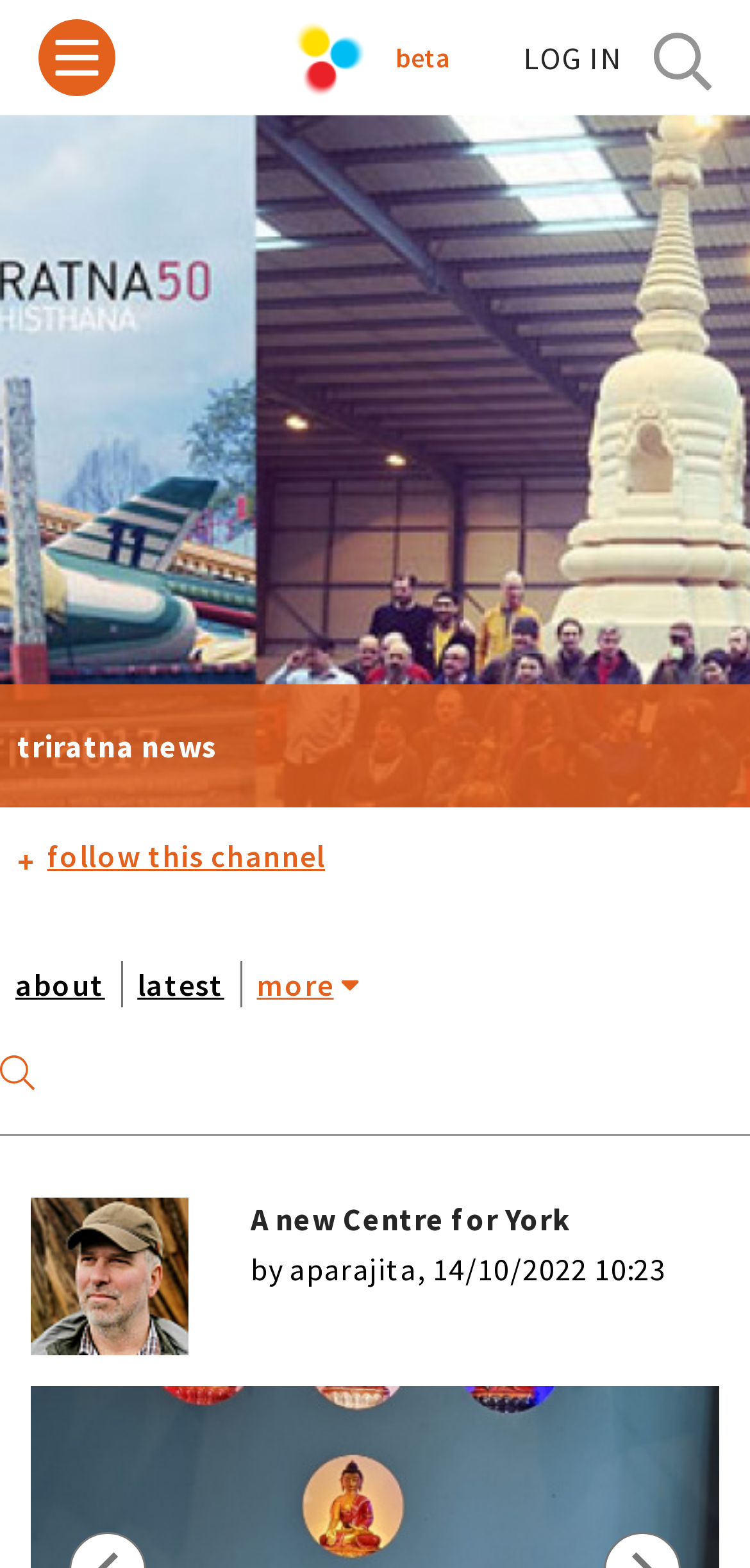Who is the author of the latest article?
Could you answer the question with a detailed and thorough explanation?

I found the answer by looking at the StaticText element with the text 'by aparajita, 14/10/2022 10:23'. This suggests that the author of the latest article is aparajita.